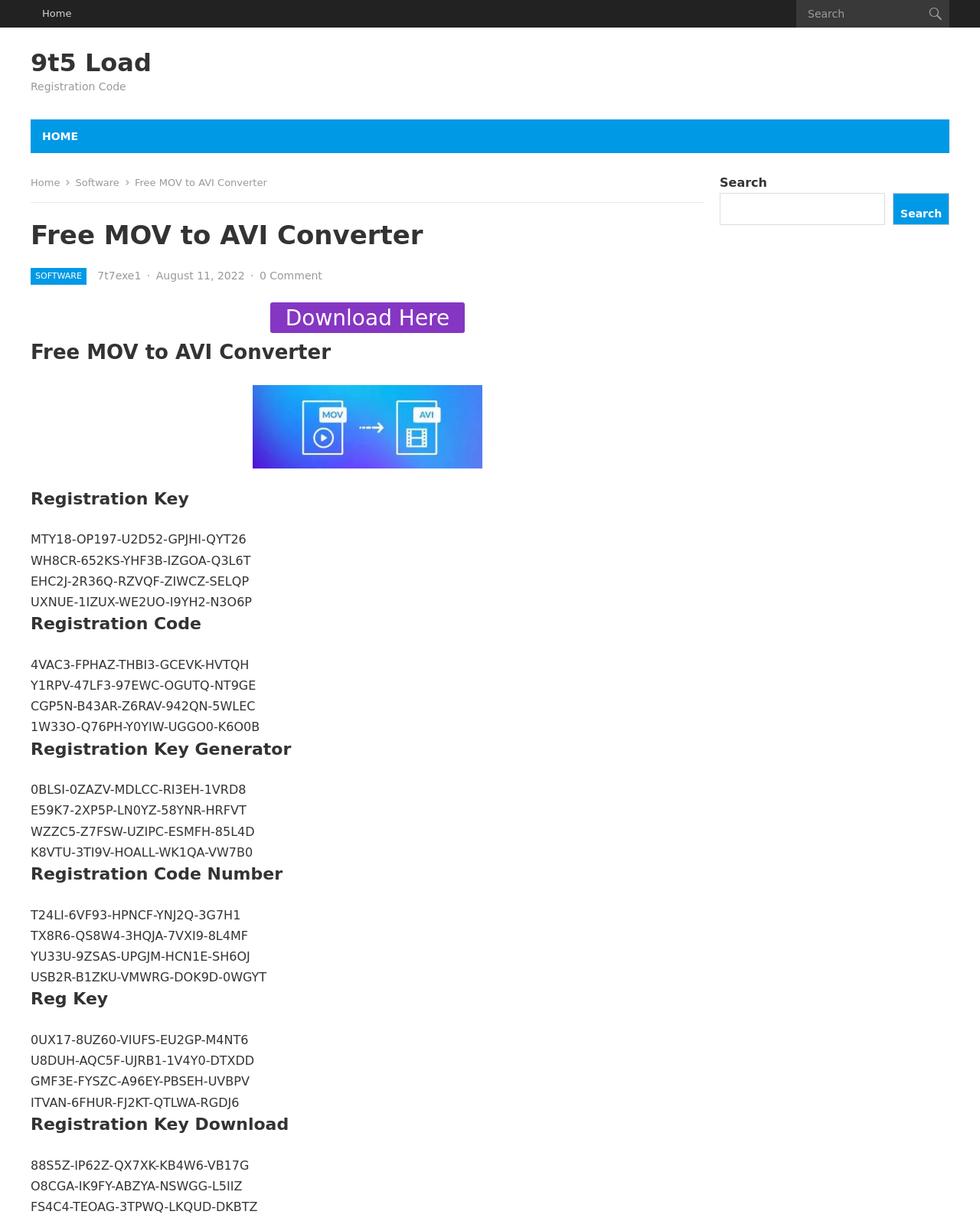Please find the bounding box coordinates for the clickable element needed to perform this instruction: "Click the 'Registration Key Generator' link".

[0.031, 0.604, 0.719, 0.623]